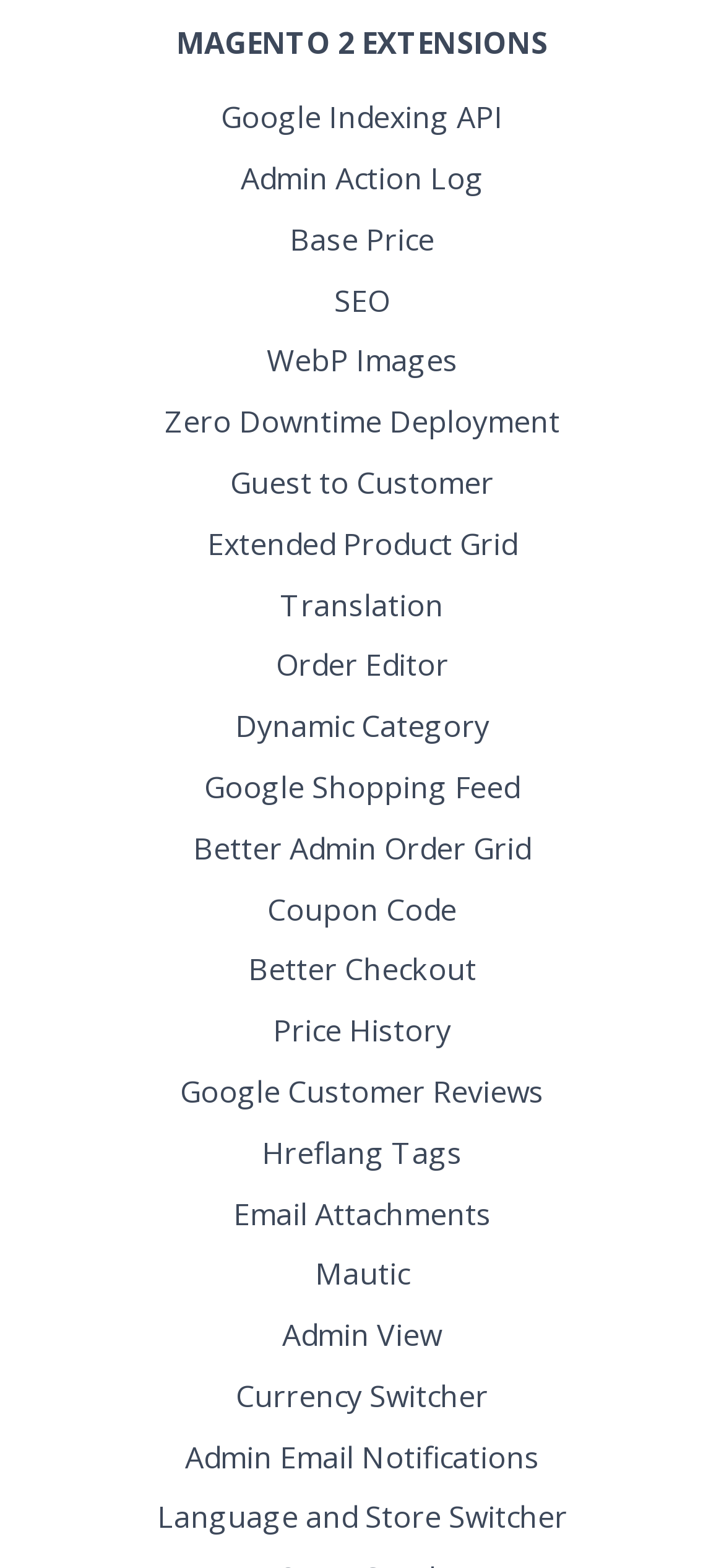What is the link next to 'SEO'?
Please give a detailed answer to the question using the information shown in the image.

By analyzing the bounding box coordinates, I found that the link 'WebP Images' is located next to 'SEO' since their x1 and x2 values are close, indicating they are horizontally adjacent.